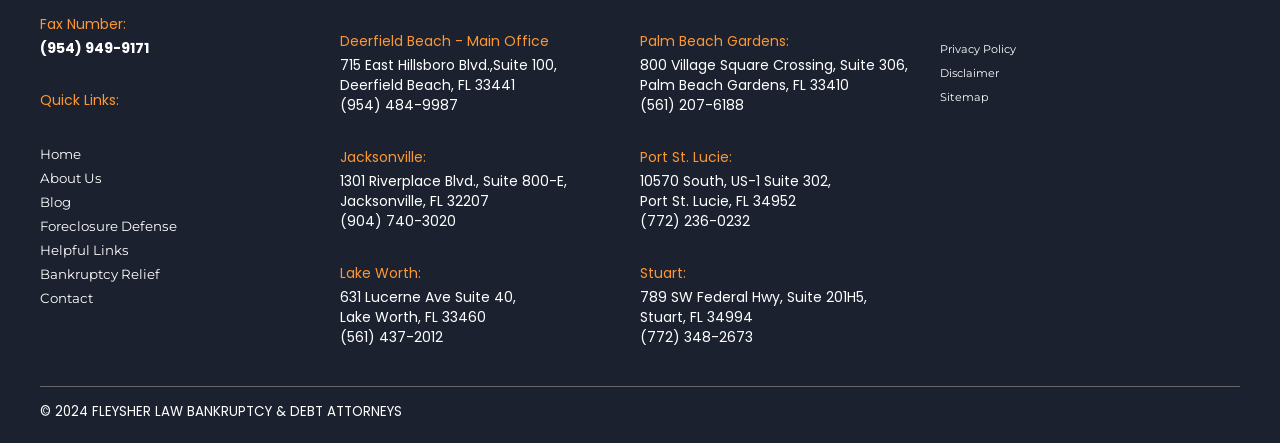What is the last link in the 'Quick Links' section?
Based on the screenshot, provide a one-word or short-phrase response.

Contact